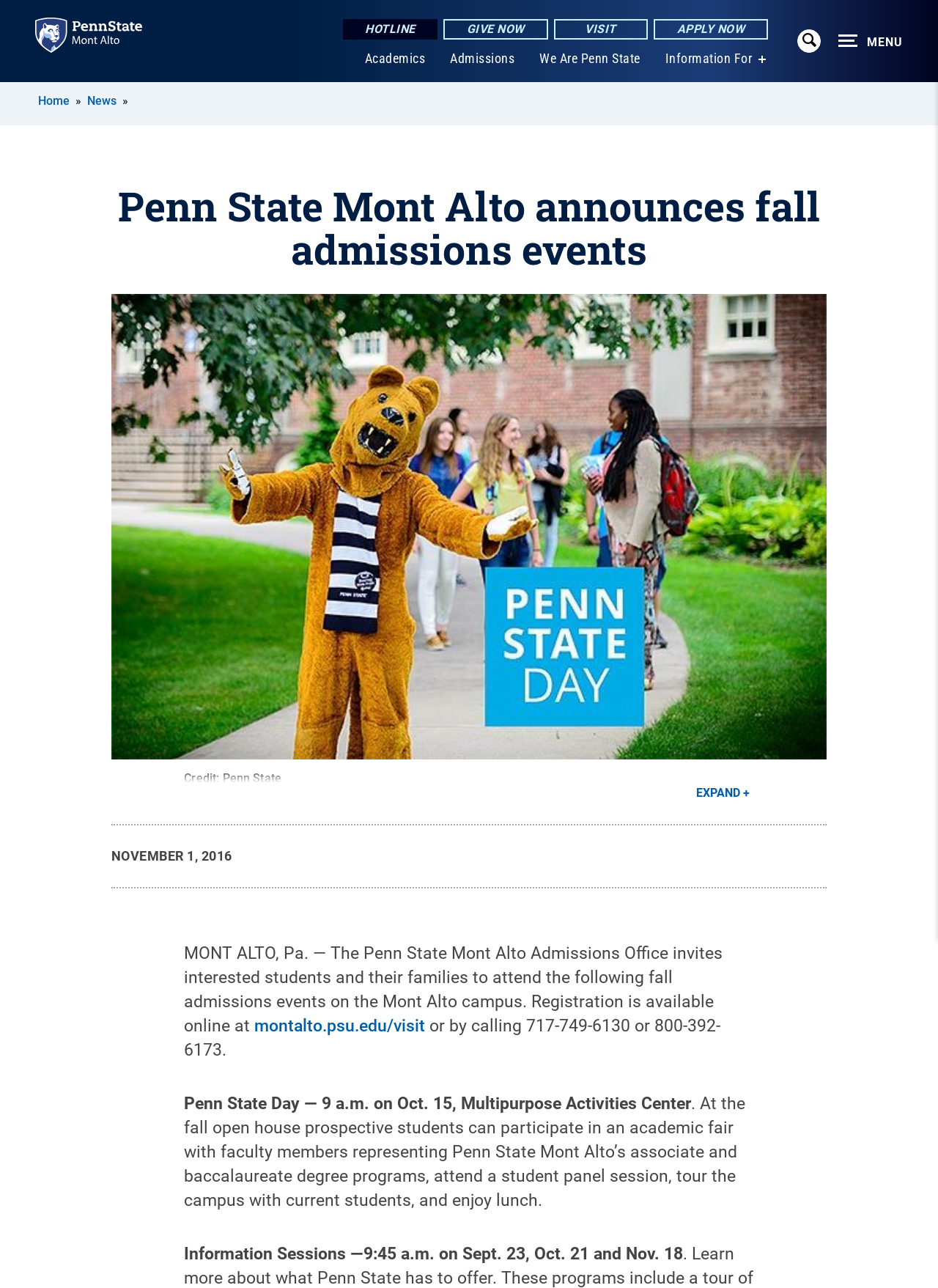Identify the bounding box coordinates for the element you need to click to achieve the following task: "Click the 'GIVE NOW' link". The coordinates must be four float values ranging from 0 to 1, formatted as [left, top, right, bottom].

[0.472, 0.015, 0.584, 0.031]